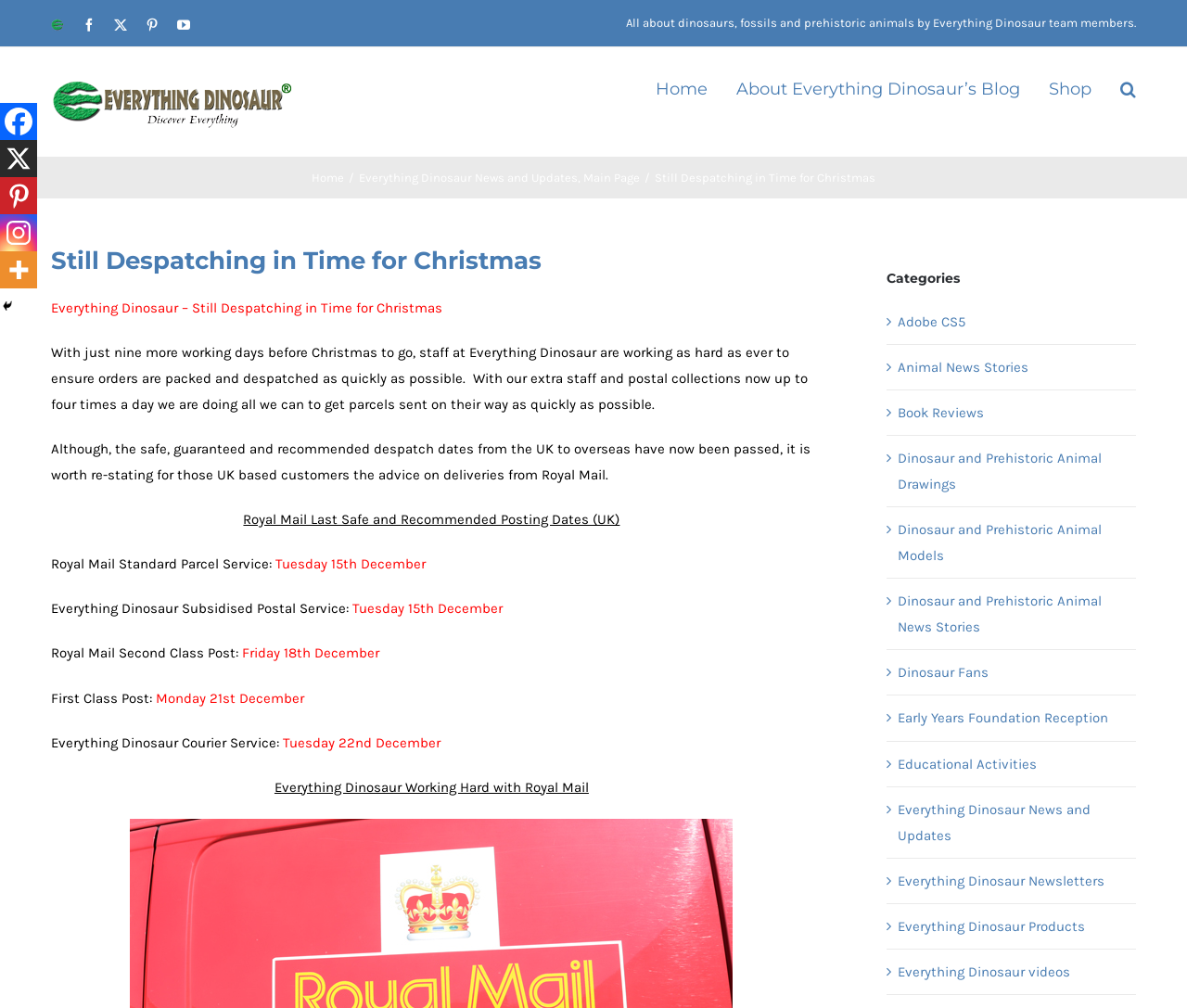Please identify the bounding box coordinates of where to click in order to follow the instruction: "Check the Royal Mail Last Safe and Recommended Posting Dates".

[0.205, 0.507, 0.522, 0.524]